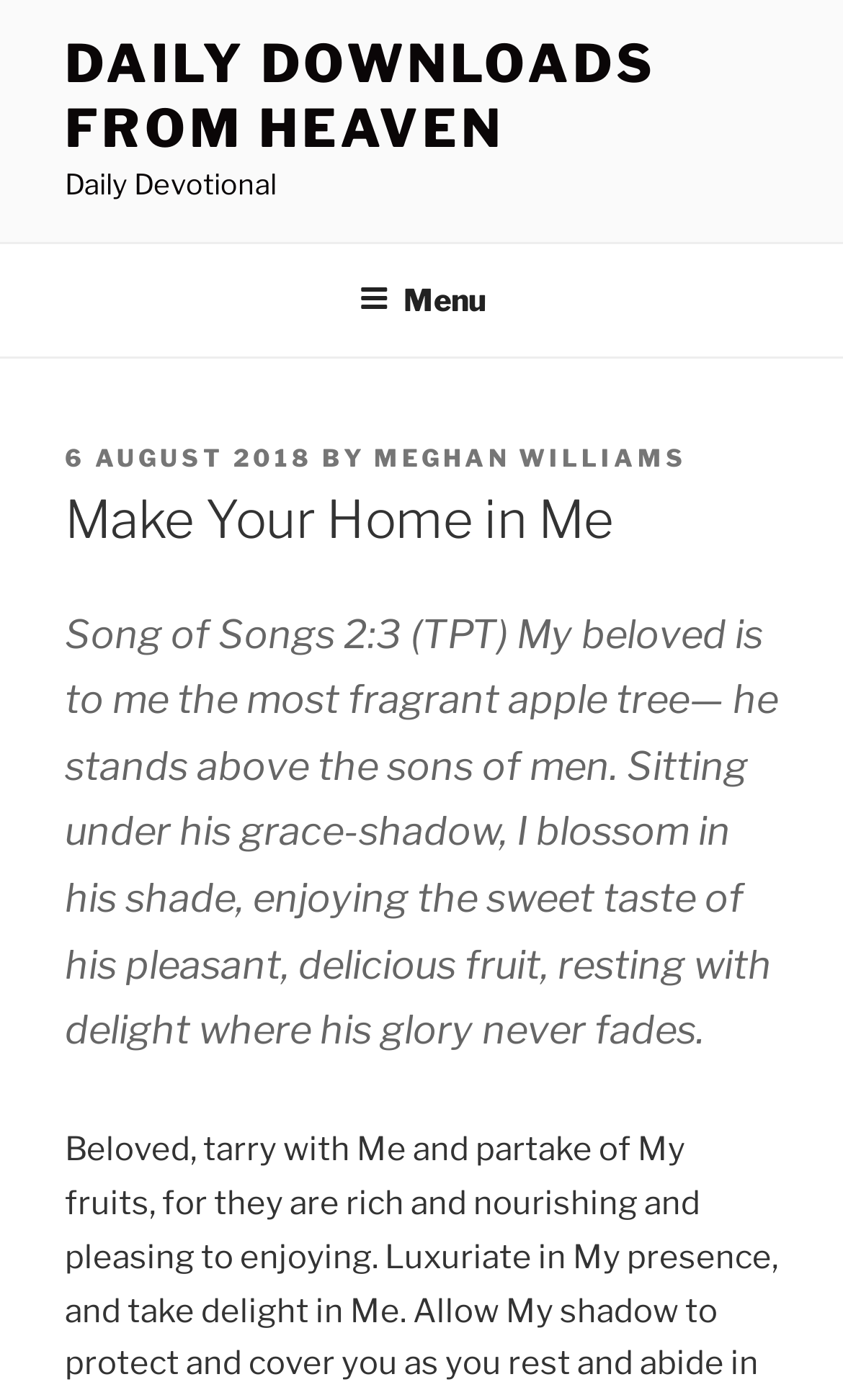Please use the details from the image to answer the following question comprehensively:
How many menu items are in the top menu?

I found the number of menu items in the top menu by looking at the navigation element with the label 'Top Menu'. Inside this element, I found a button with the label 'Menu', which suggests that there is only one menu item.